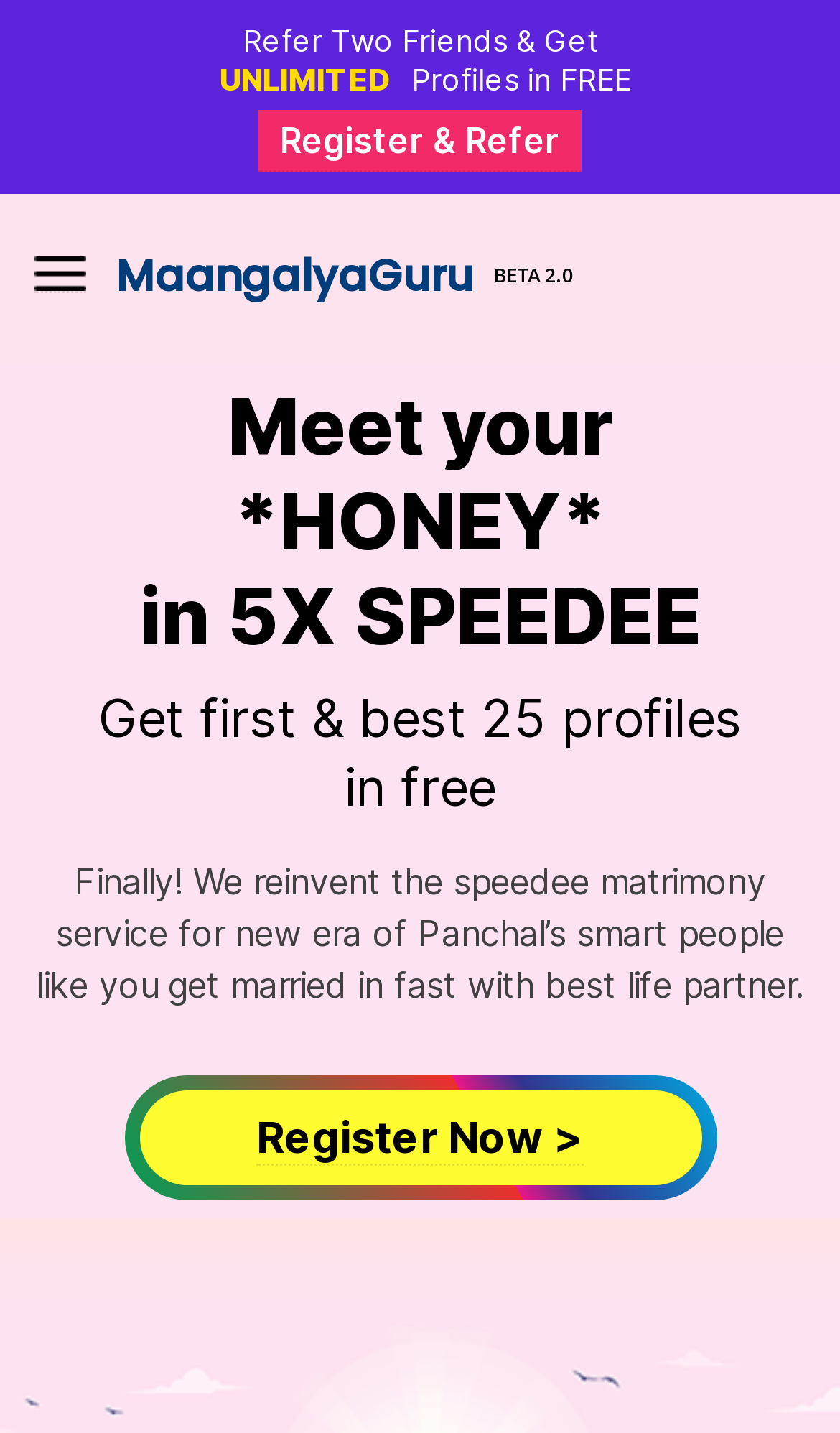How many profiles are provided for free?
Refer to the image and provide a one-word or short phrase answer.

25